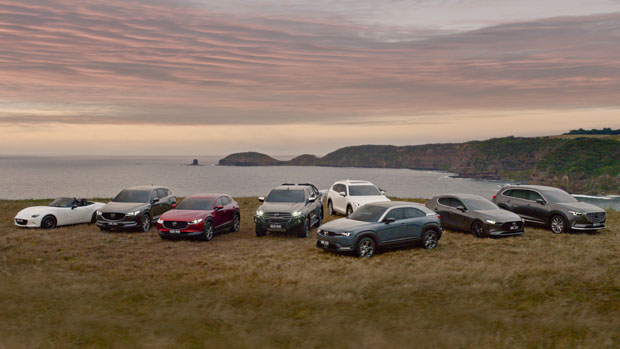Construct a detailed narrative about the image.

The image showcases a striking lineup of Mazda vehicles, prominently displayed against a breathtaking coastal backdrop during twilight. This diverse collection includes a variety of models, ranging from sedans to SUVs, highlighting Mazda's extensive automotive range. Each vehicle is positioned in a dynamic composition, emphasizing the brand's modern design and advanced technology. The tranquil ocean and rolling hills in the background enhance the scene, reflecting Mazda's commitment to innovation and style. This display marks a significant step toward electrification, as the brand prepares to increase its electric vehicle offerings through initiatives like the new EV platform aimed for launch between 2025 and 2030.